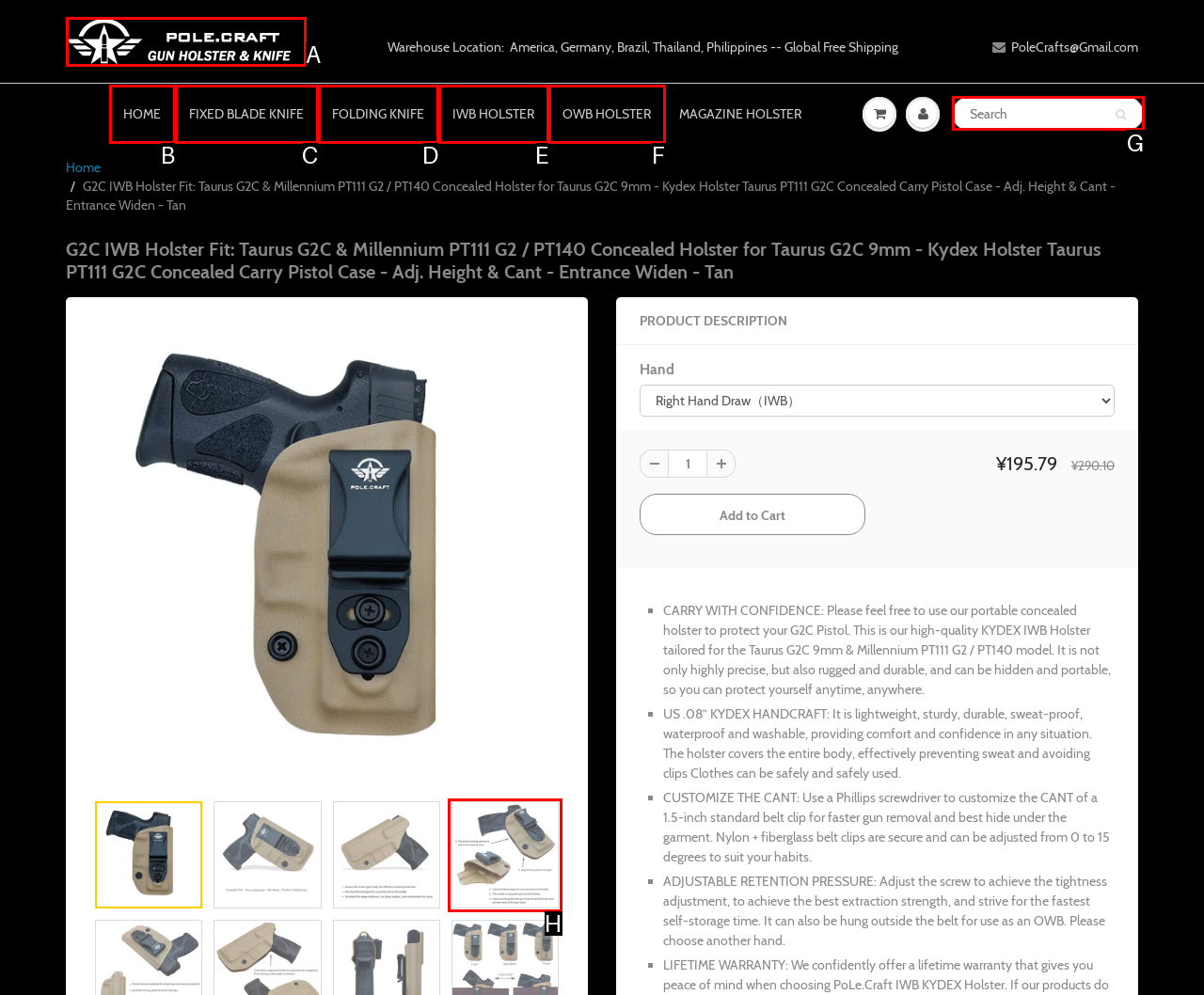Choose the HTML element that should be clicked to achieve this task: Search for products
Respond with the letter of the correct choice.

G